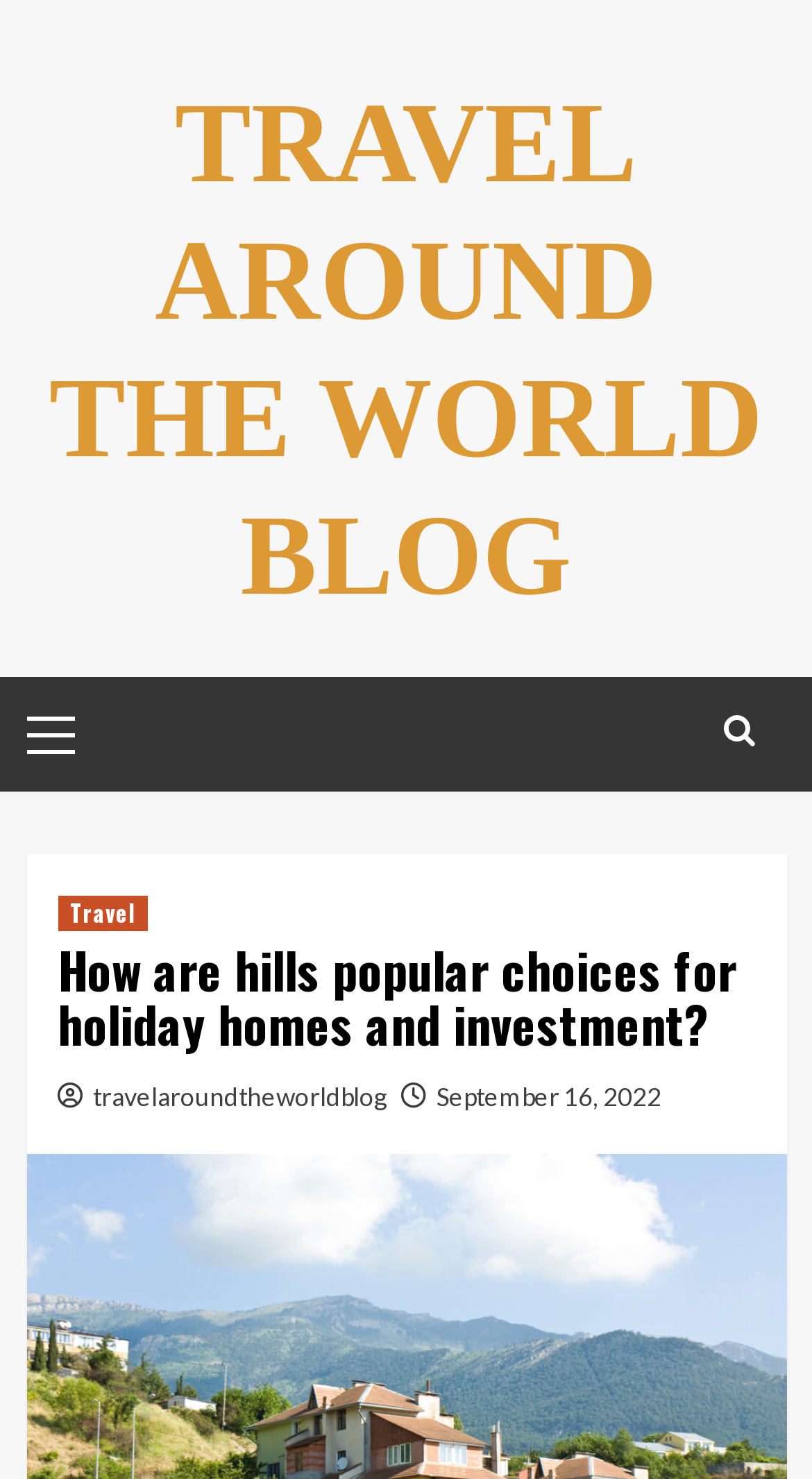Identify and provide the title of the webpage.

How are hills popular choices for holiday homes and investment?